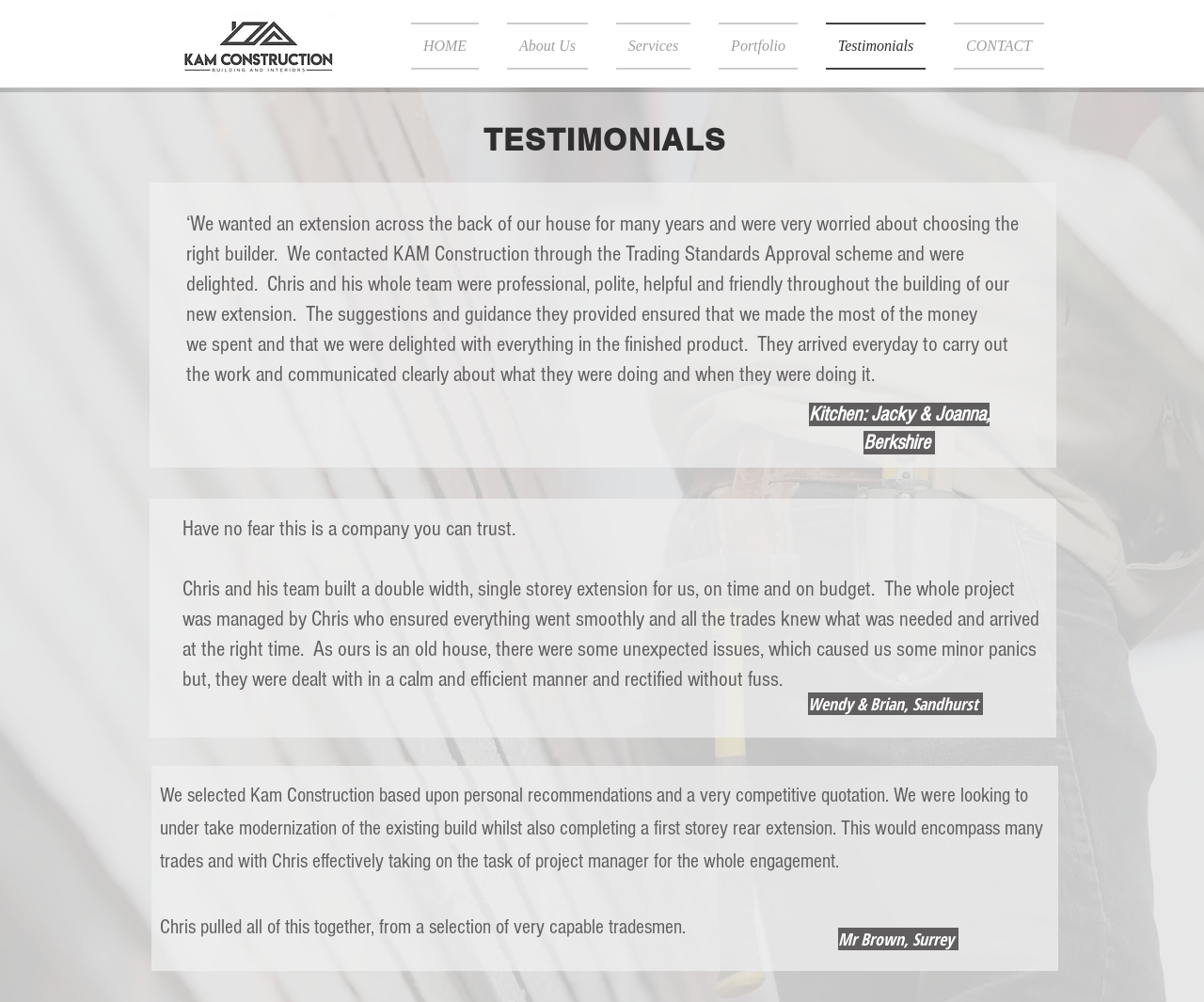How many testimonials are on this page? Refer to the image and provide a one-word or short phrase answer.

4